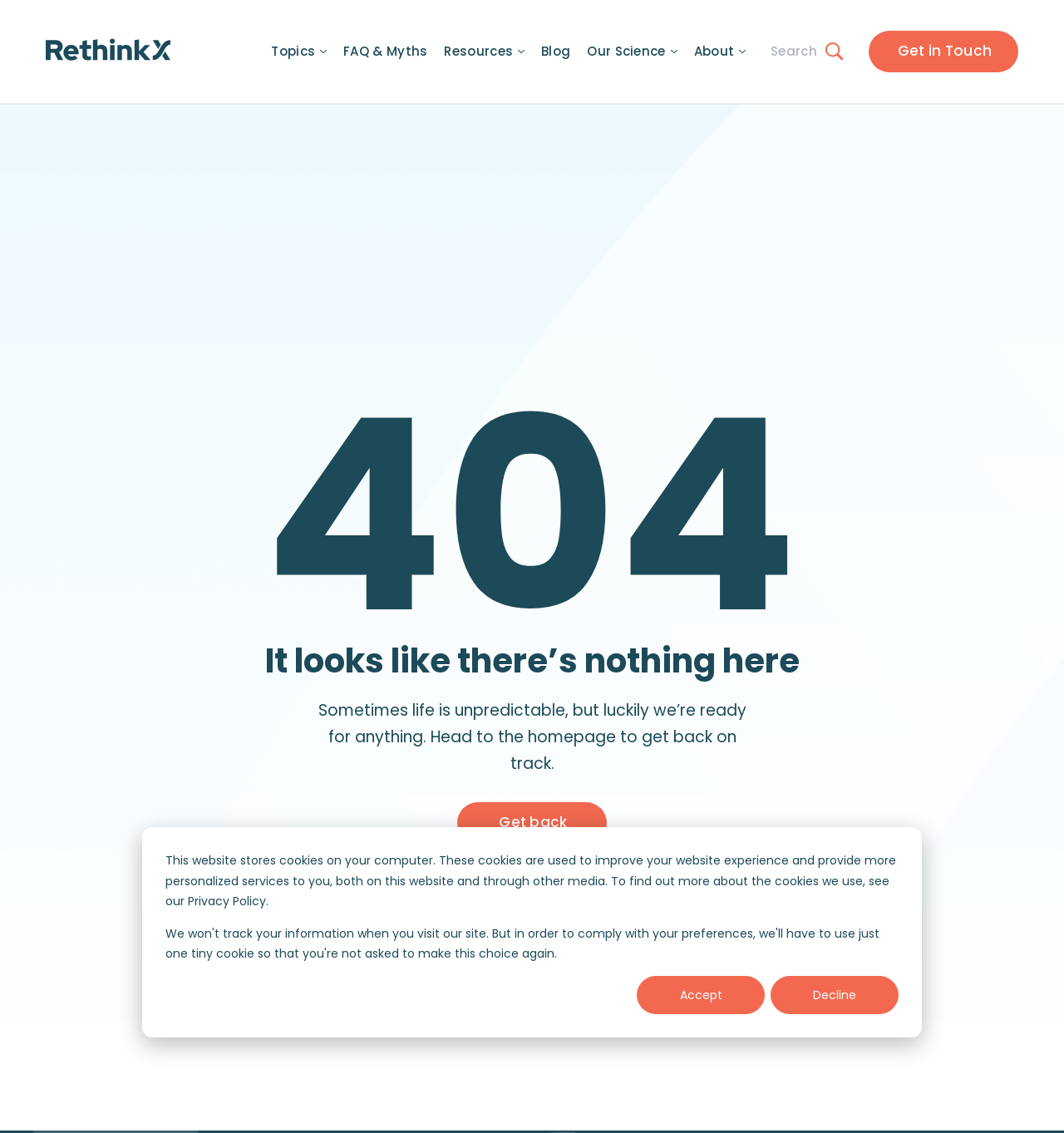Identify the bounding box coordinates of the element that should be clicked to fulfill this task: "Go to the 'Blog' page". The coordinates should be provided as four float numbers between 0 and 1, i.e., [left, top, right, bottom].

[0.509, 0.037, 0.536, 0.054]